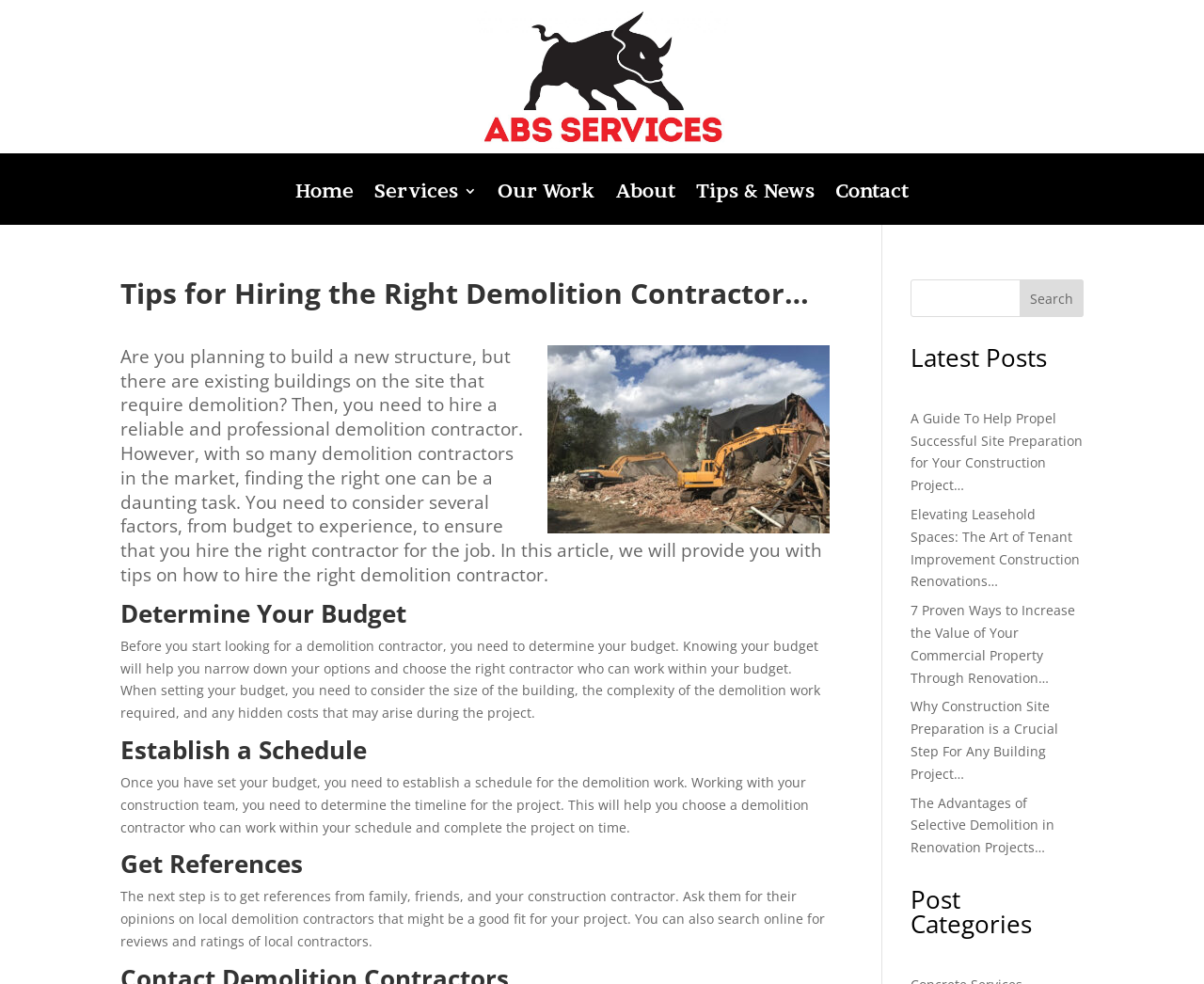Please identify the bounding box coordinates for the region that you need to click to follow this instruction: "Search for a topic".

[0.756, 0.284, 0.9, 0.322]